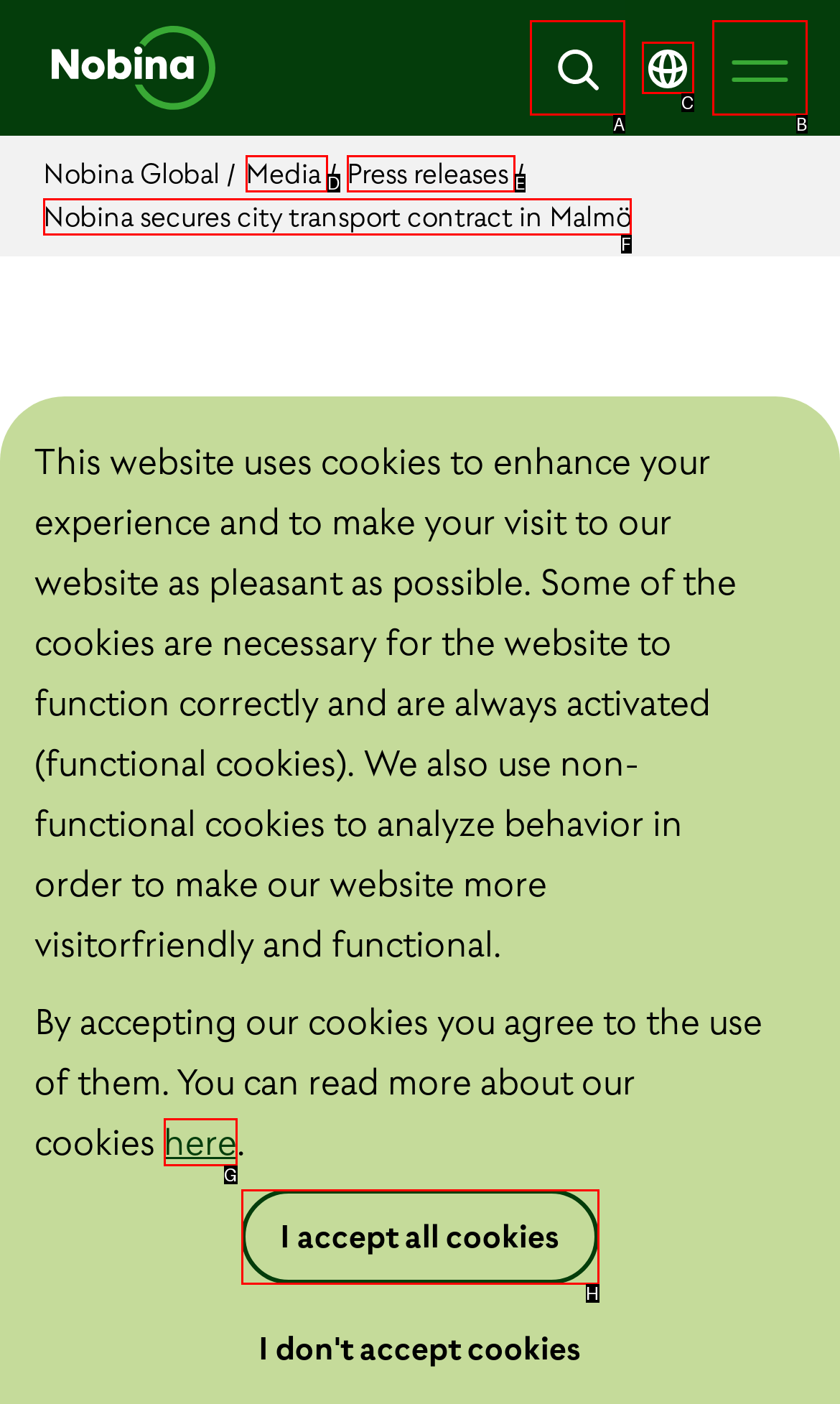Identify the HTML element that corresponds to the description: aria-label="Open menu"
Provide the letter of the matching option from the given choices directly.

B